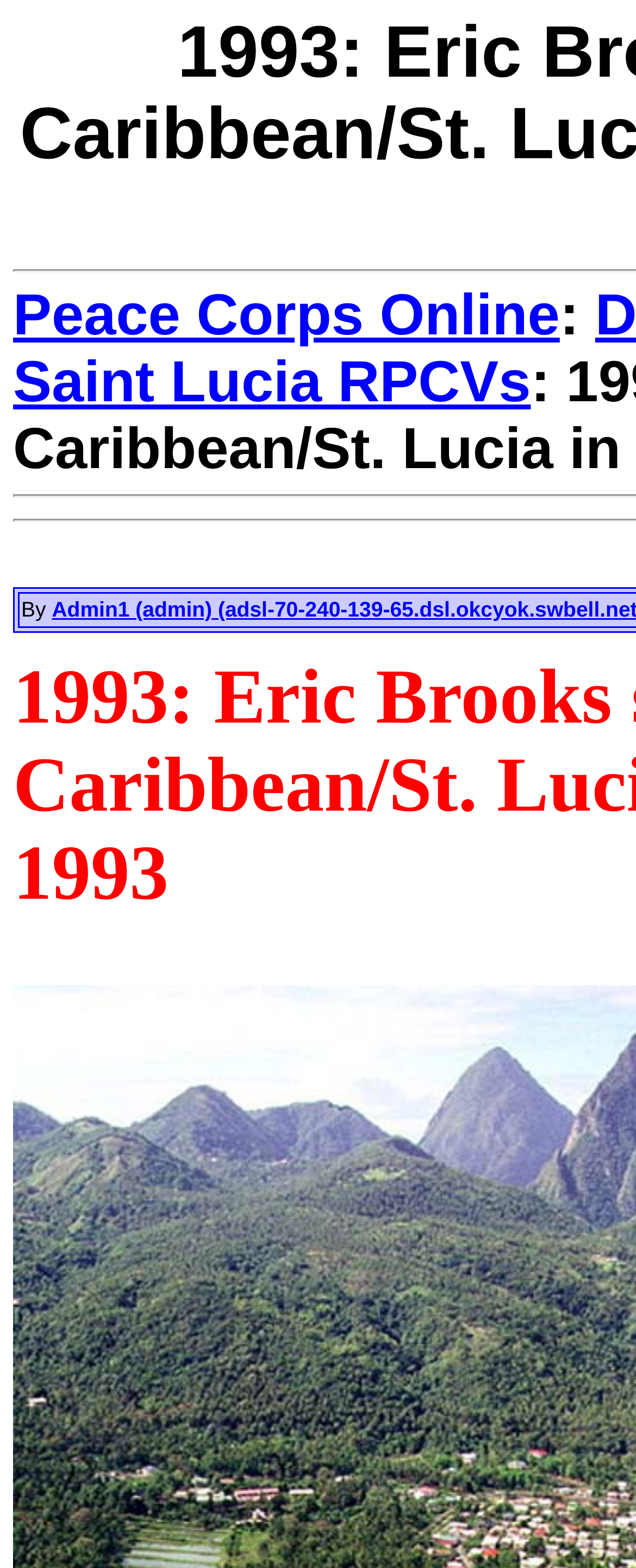Using the description "parent_node: STANZTAB 10", locate and provide the bounding box of the UI element.

None